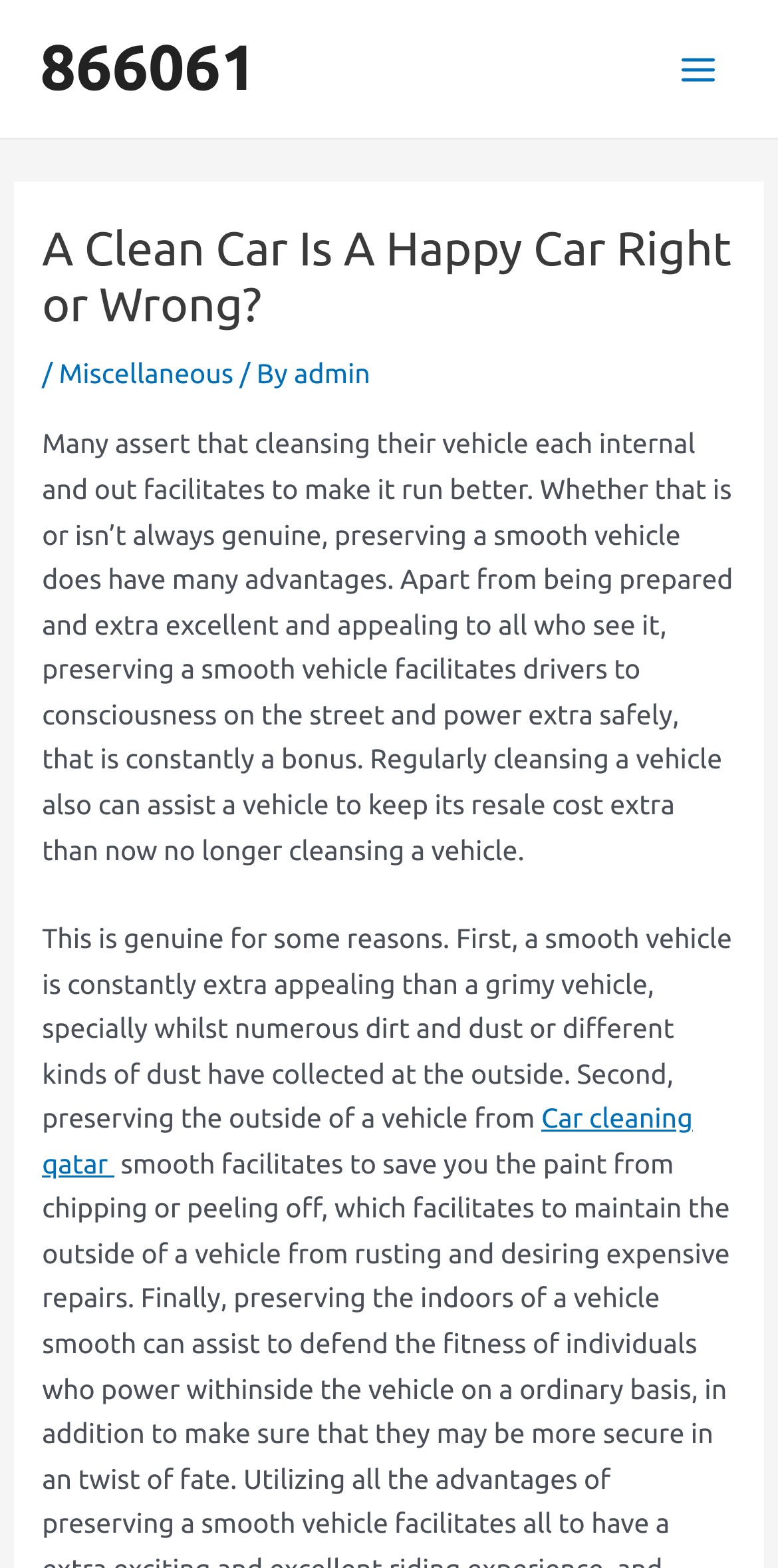Can you find and provide the main heading text of this webpage?

A Clean Car Is A Happy Car Right or Wrong?